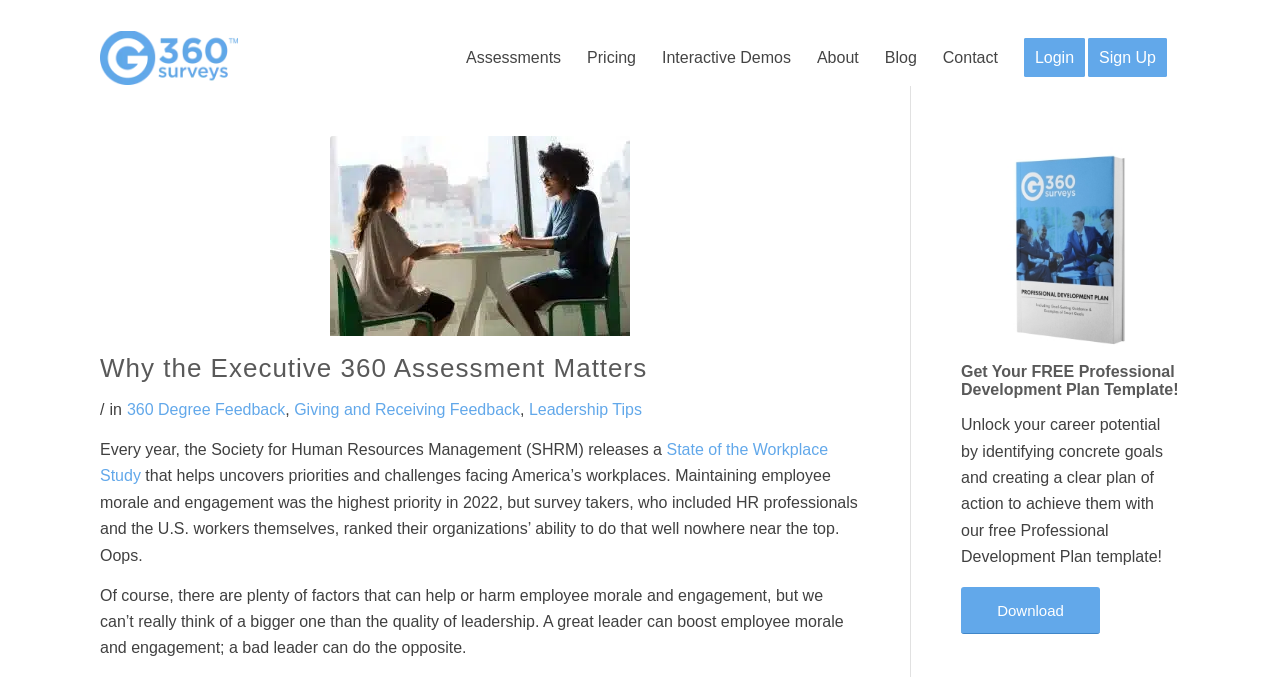Answer the question with a single word or phrase: 
What is the topic of the blog post?

Executive 360 Assessment